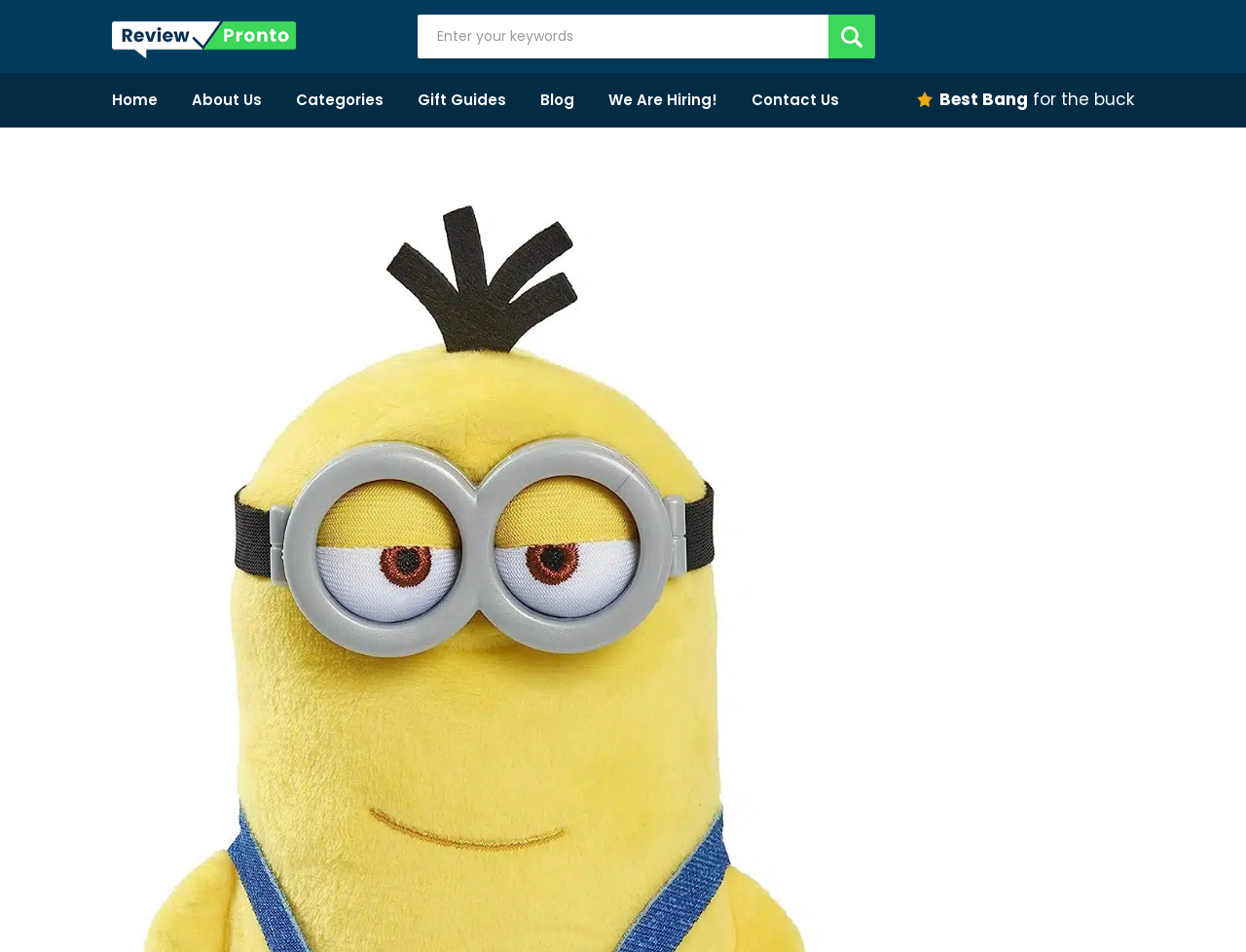Detail the features and information presented on the webpage.

The webpage is dedicated to Kevin Minion, a lovable sidekick from the Despicable Me franchise. At the top left corner, there is a link to "Review Pronto" accompanied by an image with the same name. Next to it, a search bar is located, consisting of a textbox where users can enter their keywords and a "Search" button.

Below the search bar, a navigation menu is presented in a table layout, featuring seven links: "Home", "About Us", "Categories", "Gift Guides", "Blog", "We Are Hiring!", and "Contact Us". These links are aligned horizontally, with "Home" on the left and "Contact Us" on the right.

Further down, there are two static text elements, "Best Bang" and "for the buck", positioned side by side, with "Best Bang" on the left and "for the buck" on the right.